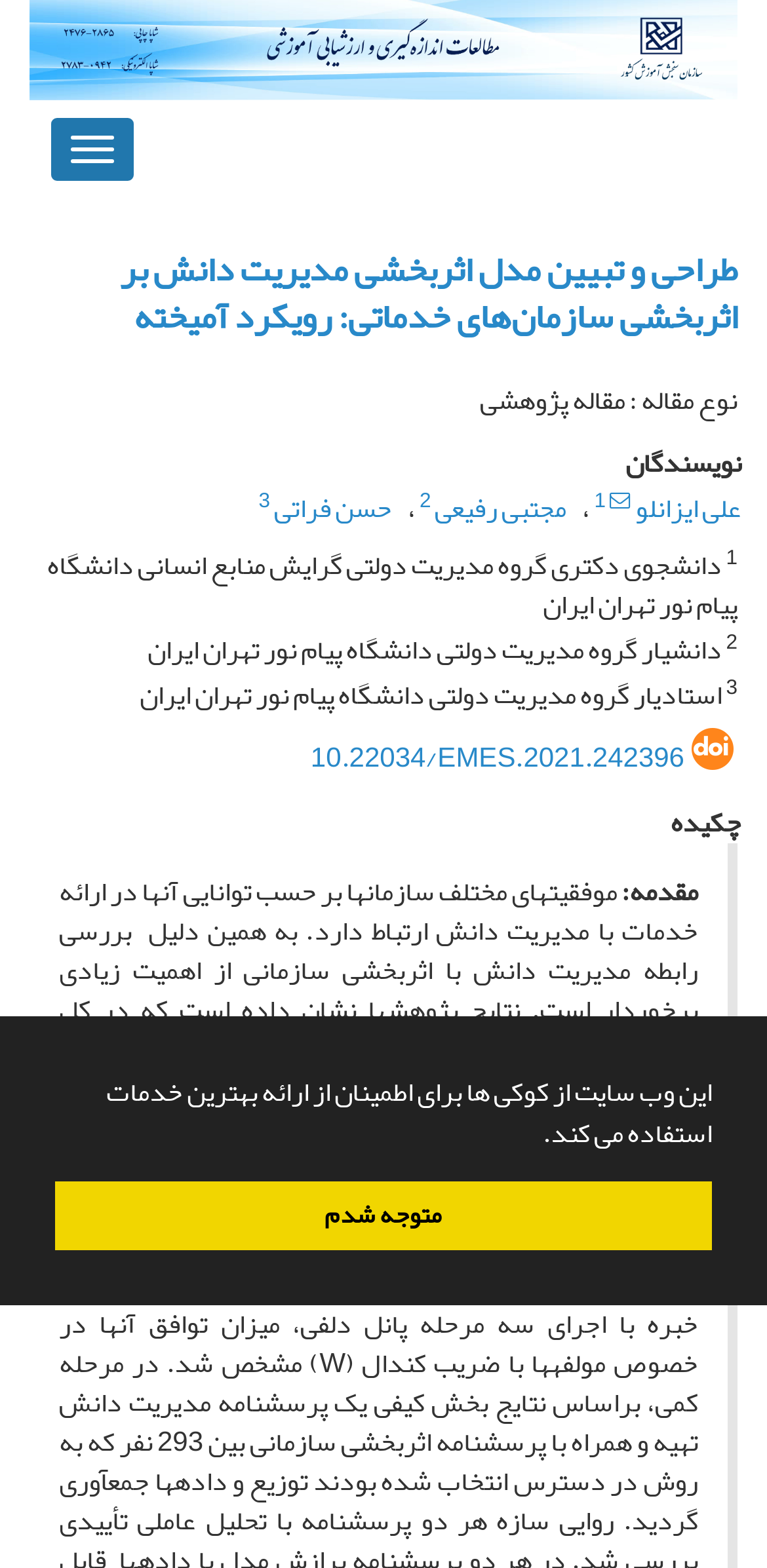Please find the bounding box coordinates of the element that you should click to achieve the following instruction: "Click the toggle navigation button". The coordinates should be presented as four float numbers between 0 and 1: [left, top, right, bottom].

[0.064, 0.074, 0.177, 0.117]